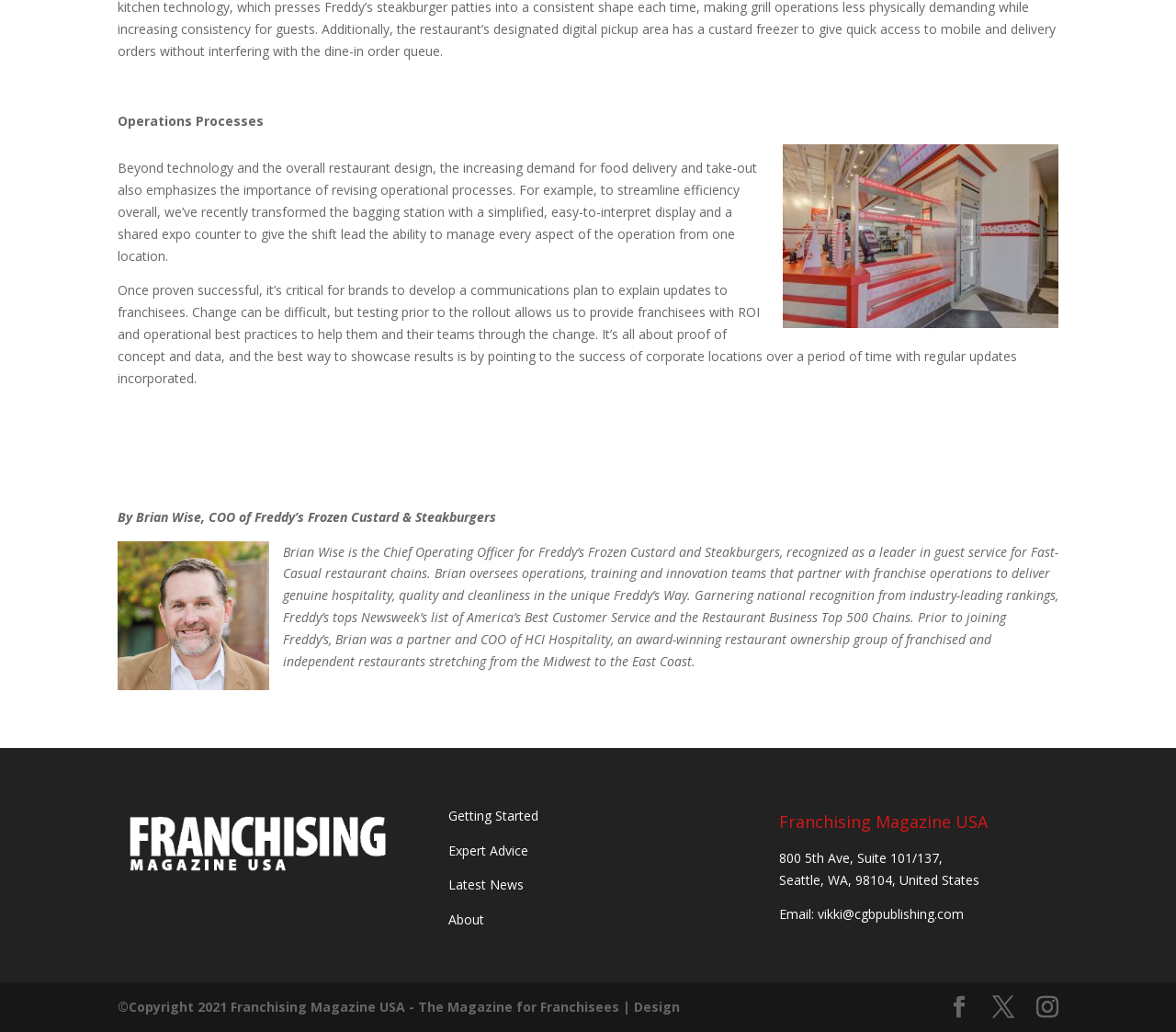Who is the author of the article?
Using the image, provide a concise answer in one word or a short phrase.

Brian Wise